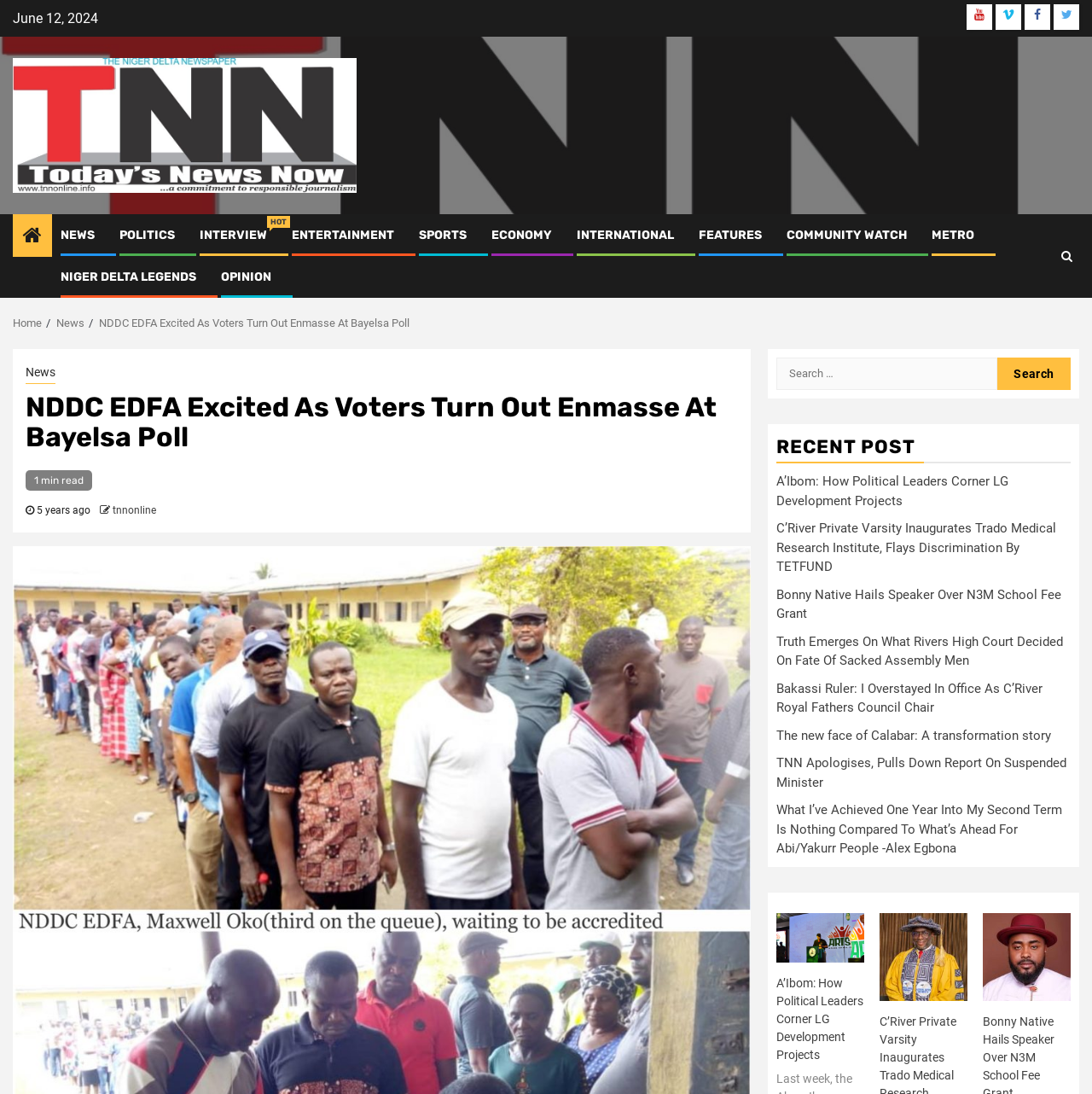Please specify the bounding box coordinates of the area that should be clicked to accomplish the following instruction: "Check recent post". The coordinates should consist of four float numbers between 0 and 1, i.e., [left, top, right, bottom].

[0.711, 0.395, 0.98, 0.424]